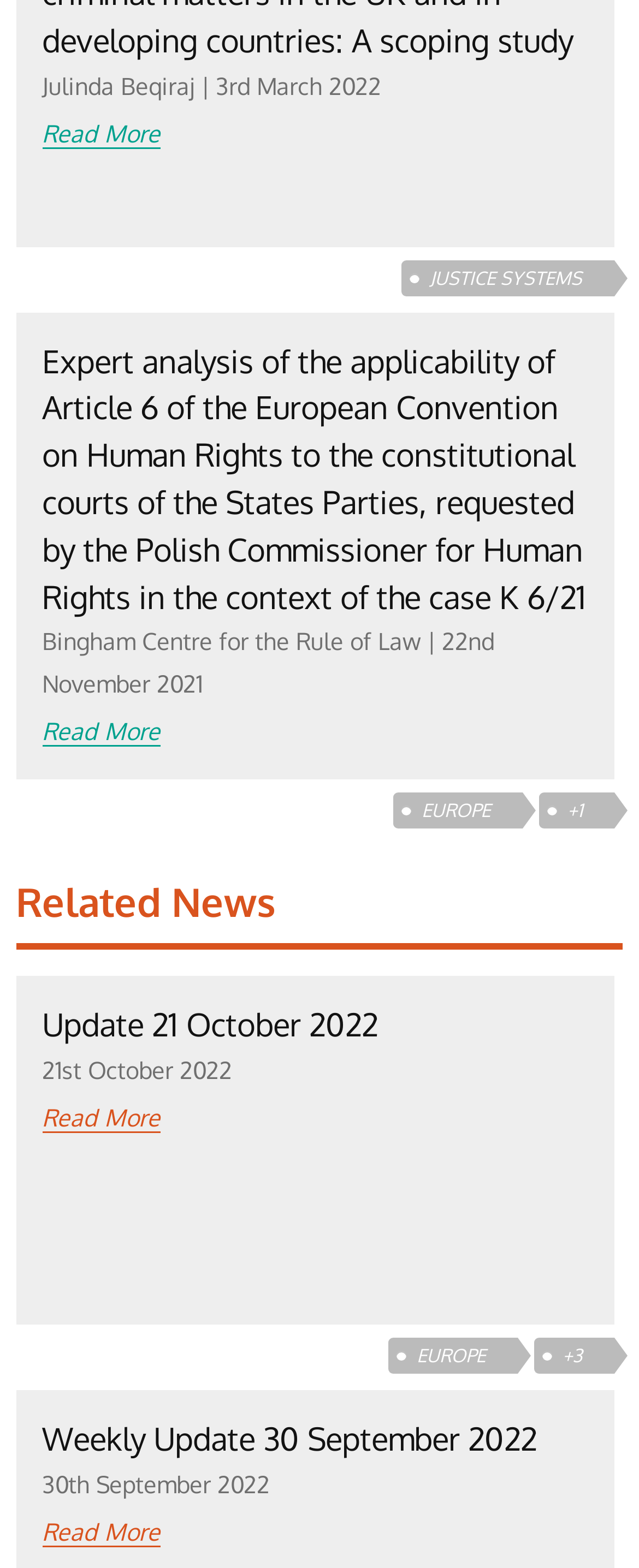Locate the coordinates of the bounding box for the clickable region that fulfills this instruction: "Explore news related to Europe".

[0.652, 0.856, 0.759, 0.872]